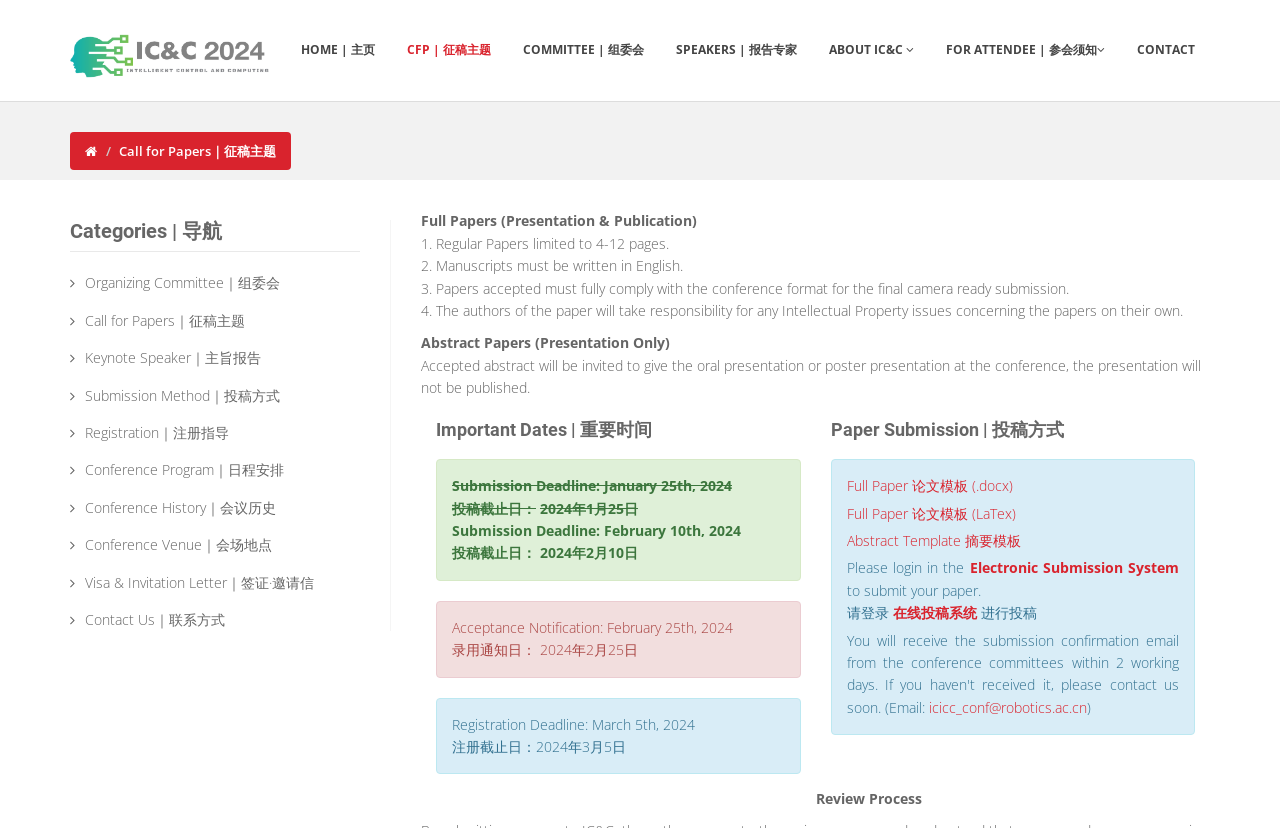Provide the bounding box for the UI element matching this description: "Home | 主页".

[0.223, 0.036, 0.305, 0.086]